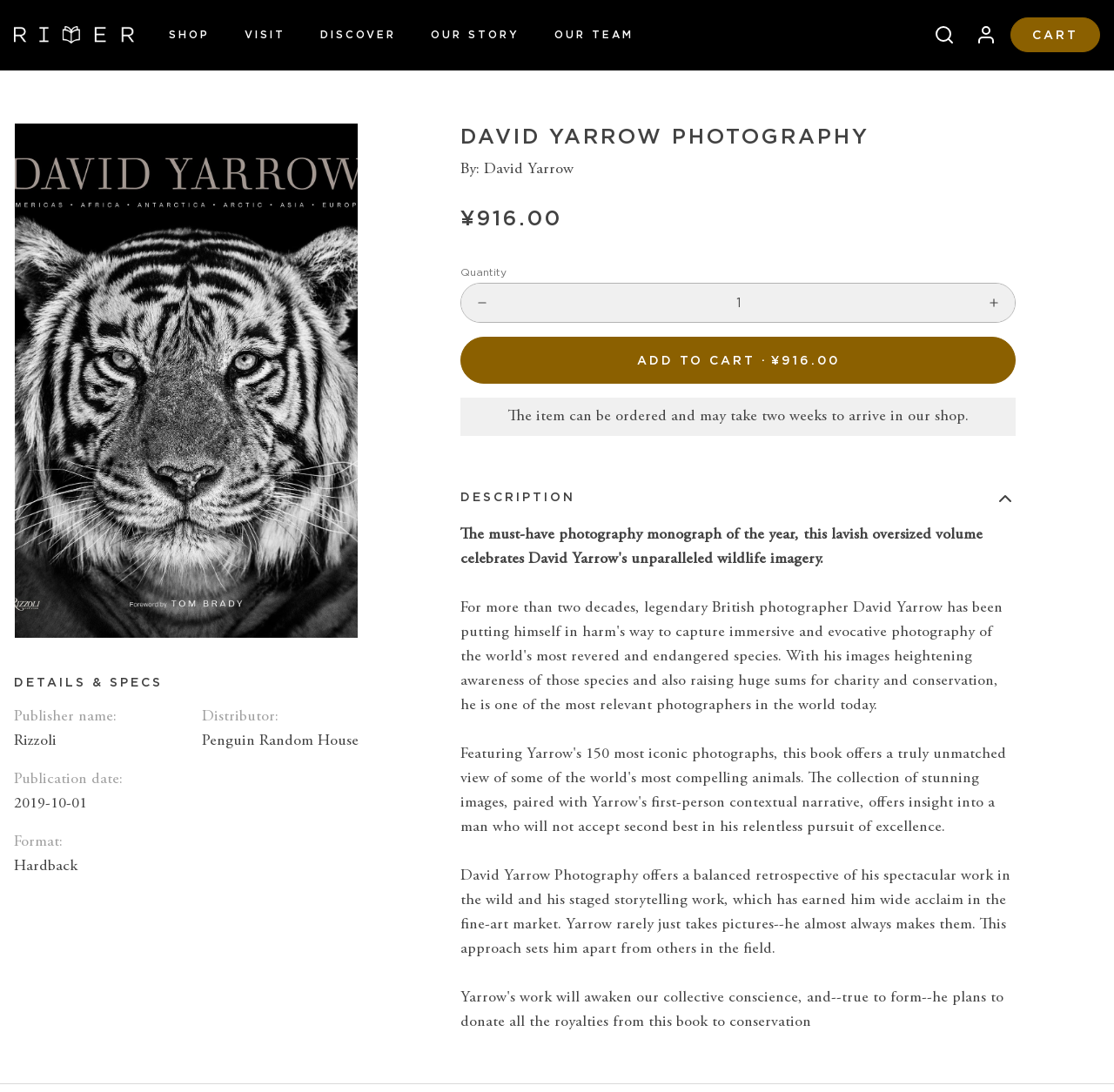Please find the bounding box coordinates of the section that needs to be clicked to achieve this instruction: "Search for something".

[0.826, 0.022, 0.857, 0.041]